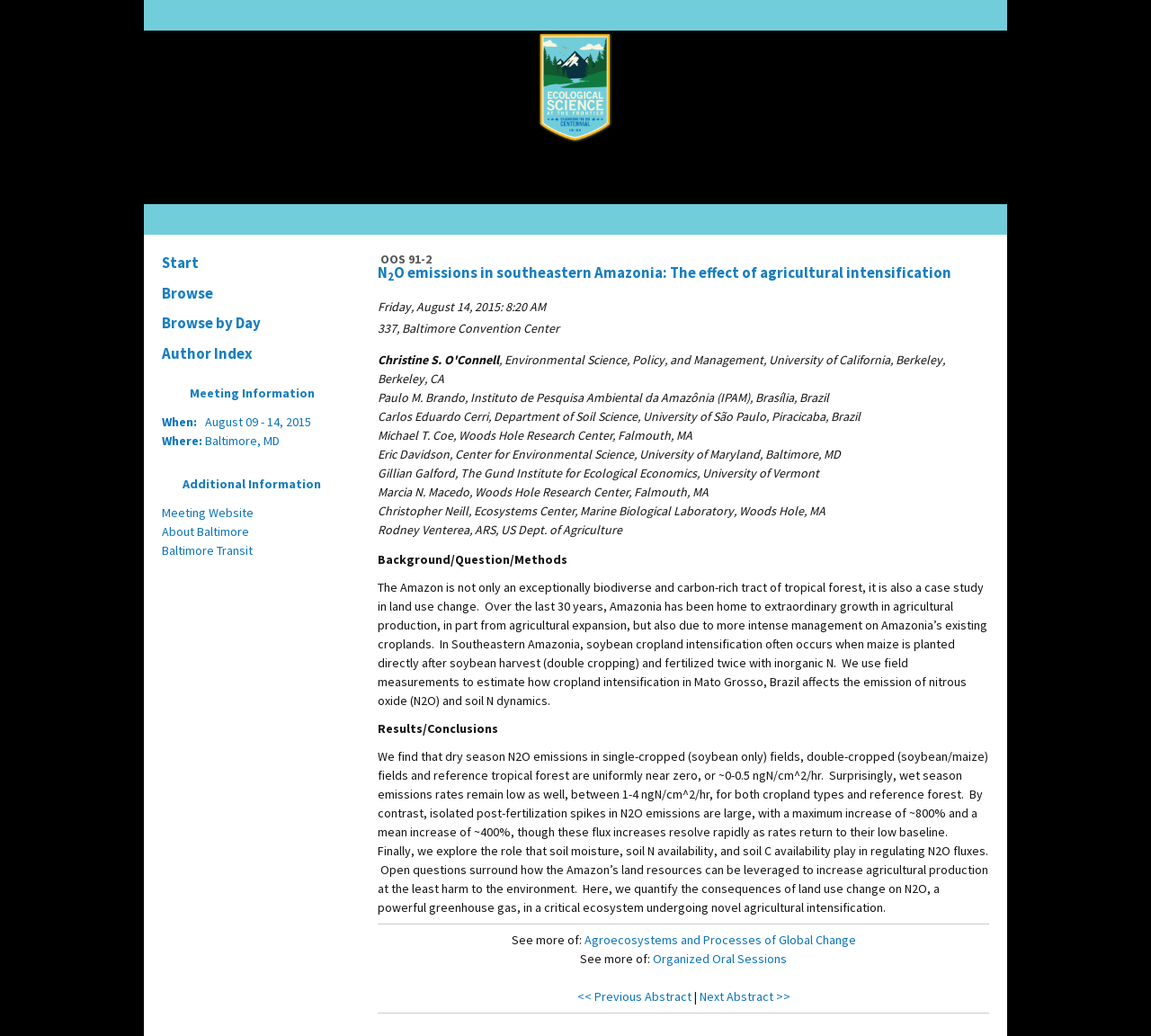Using the element description: "Author Index", determine the bounding box coordinates. The coordinates should be in the format [left, top, right, bottom], with values between 0 and 1.

[0.133, 0.327, 0.305, 0.356]